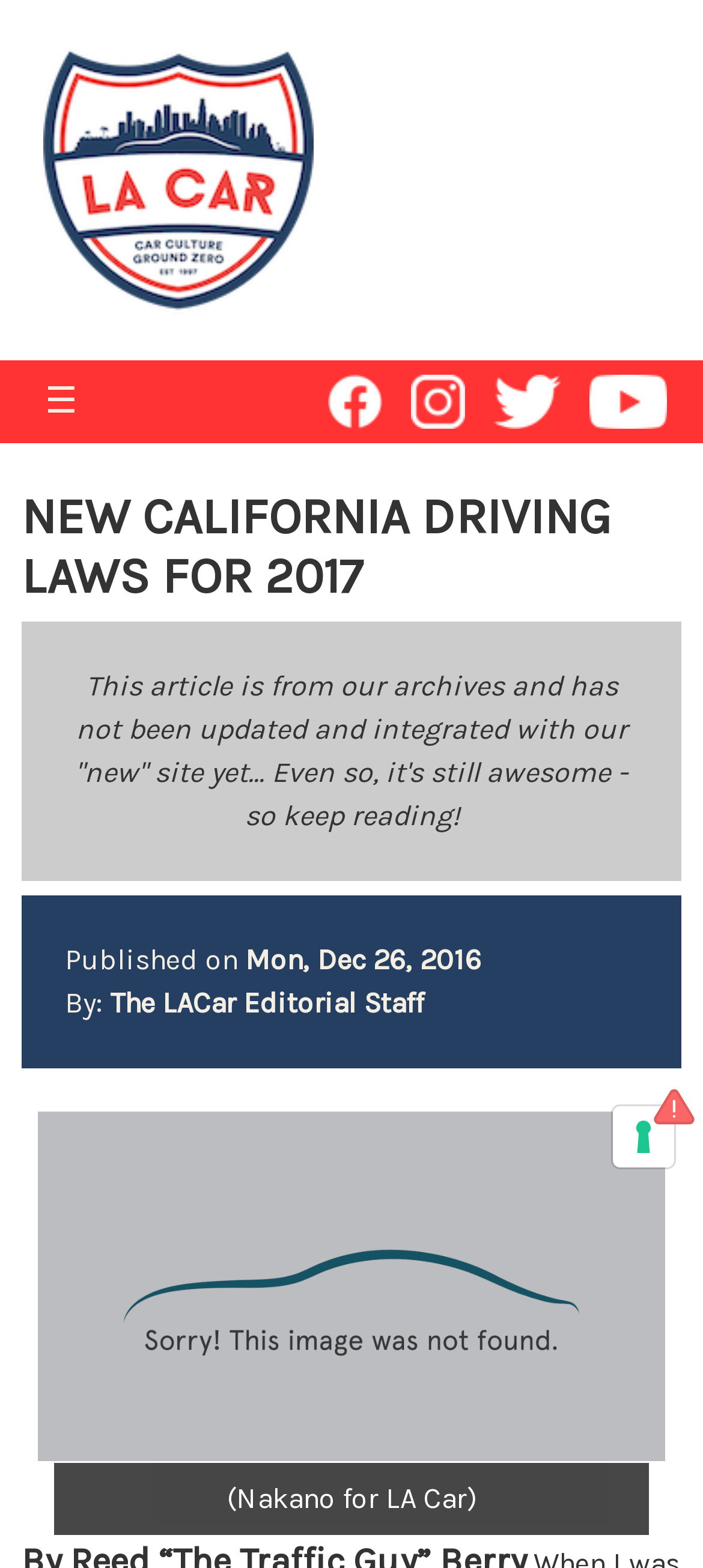Please determine the primary heading and provide its text.

NEW CALIFORNIA DRIVING LAWS FOR 2017